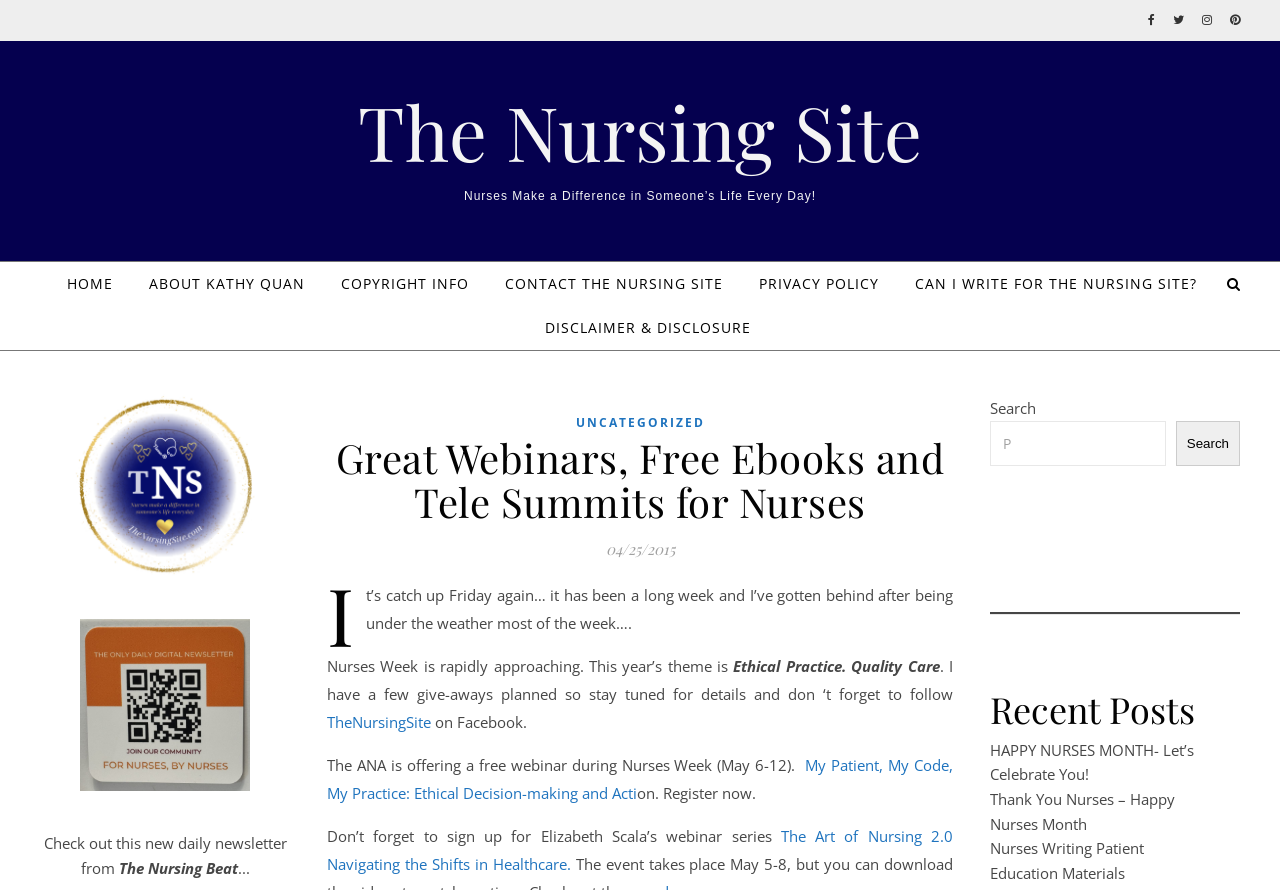What is the theme of Nurses Week this year?
Give a single word or phrase answer based on the content of the image.

Ethical Practice. Quality Care